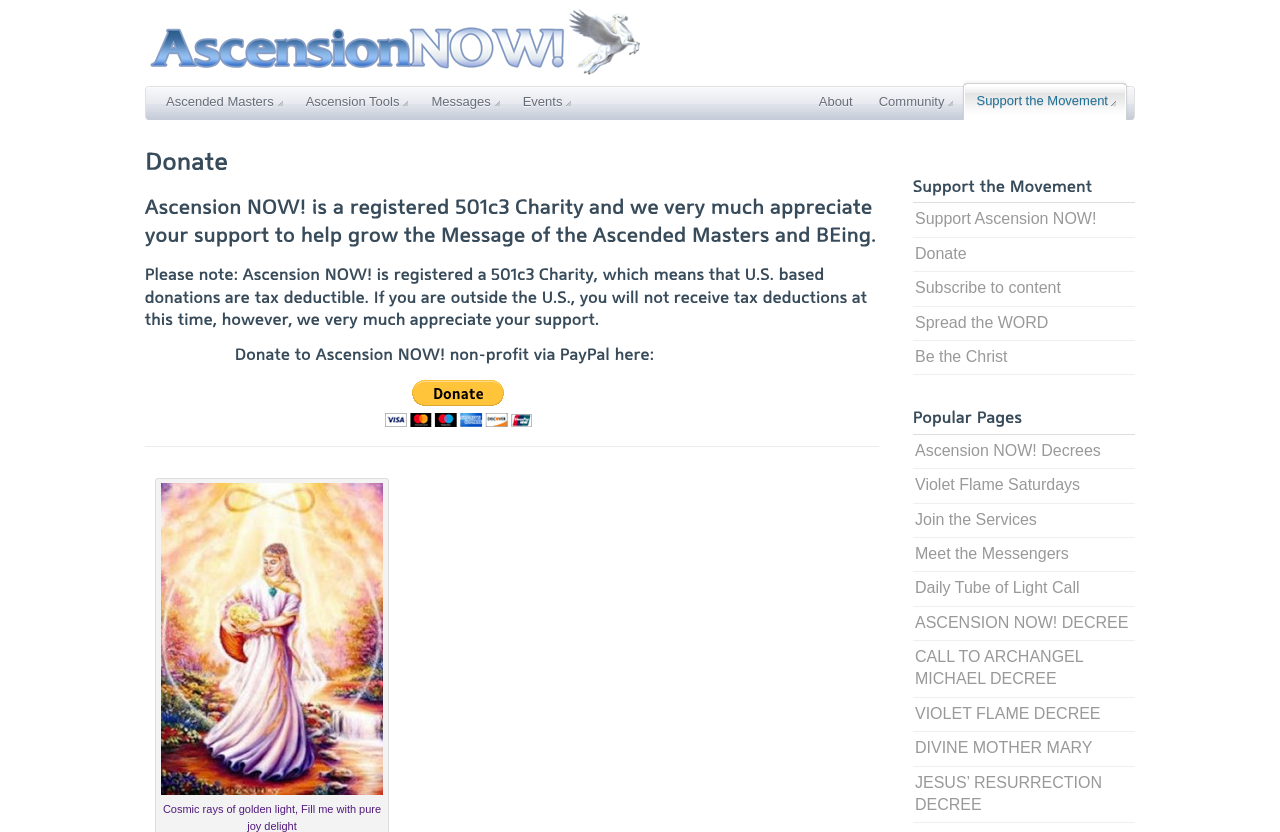Is the webpage related to a U.S.-based organization?
Using the image, provide a concise answer in one word or a short phrase.

Yes